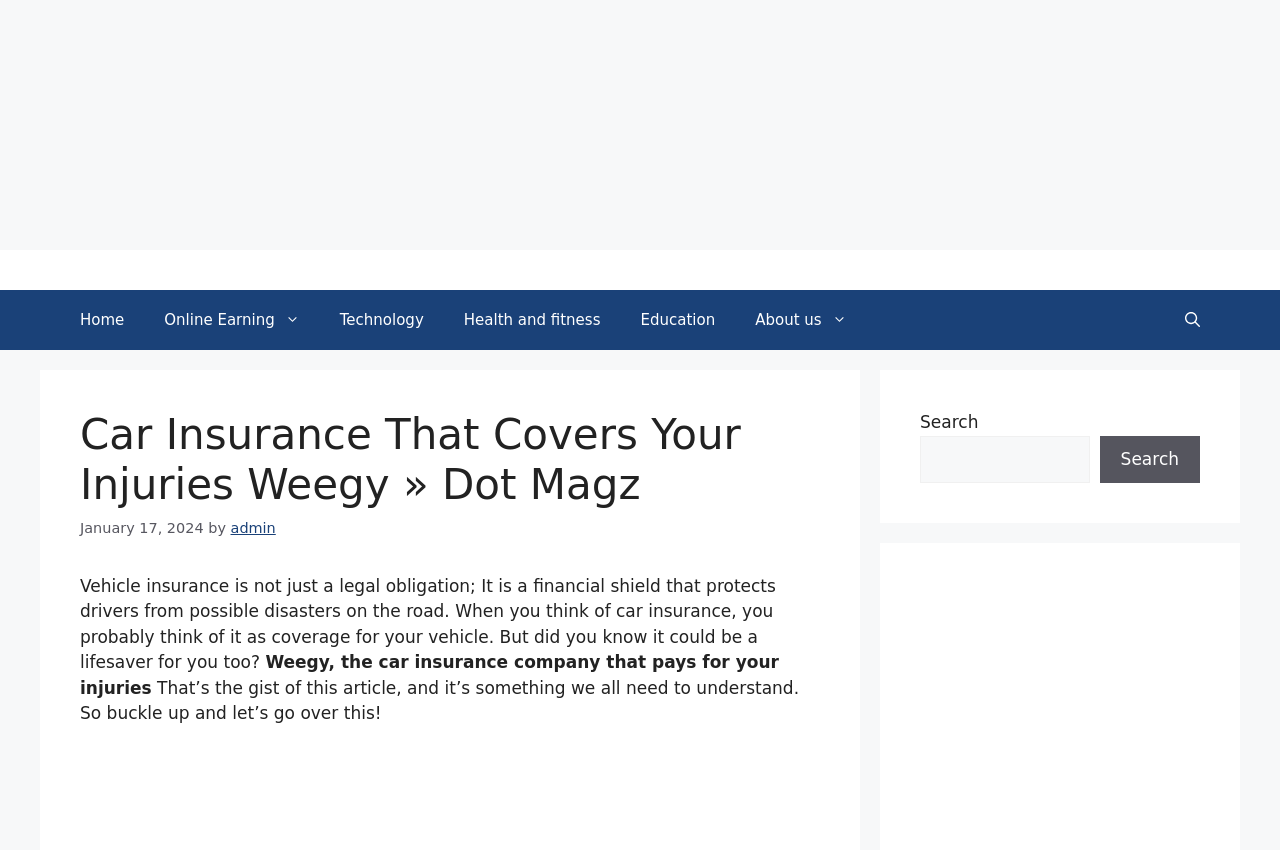Highlight the bounding box coordinates of the element that should be clicked to carry out the following instruction: "Click the admin link". The coordinates must be given as four float numbers ranging from 0 to 1, i.e., [left, top, right, bottom].

[0.18, 0.612, 0.215, 0.631]